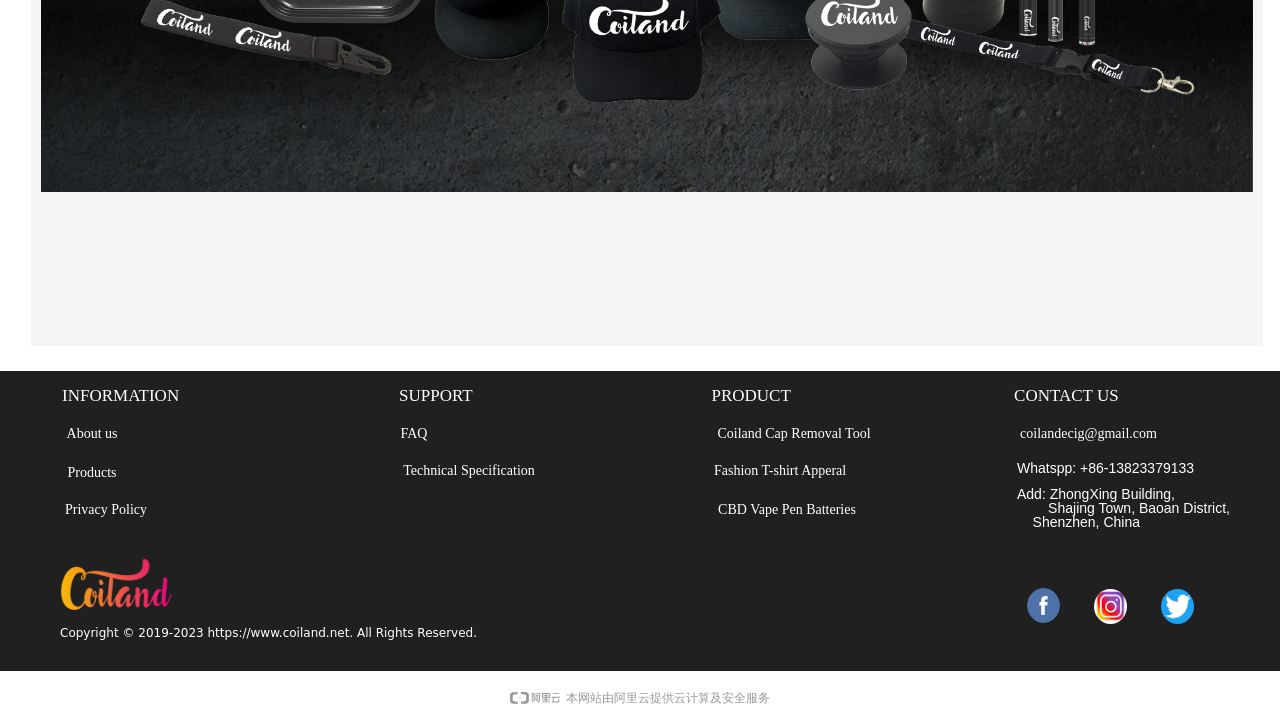What is the email address provided on the webpage?
Please use the image to deliver a detailed and complete answer.

I looked for the email address on the webpage and found it in the footer section, which is 'coilandecig@gmail.com'.